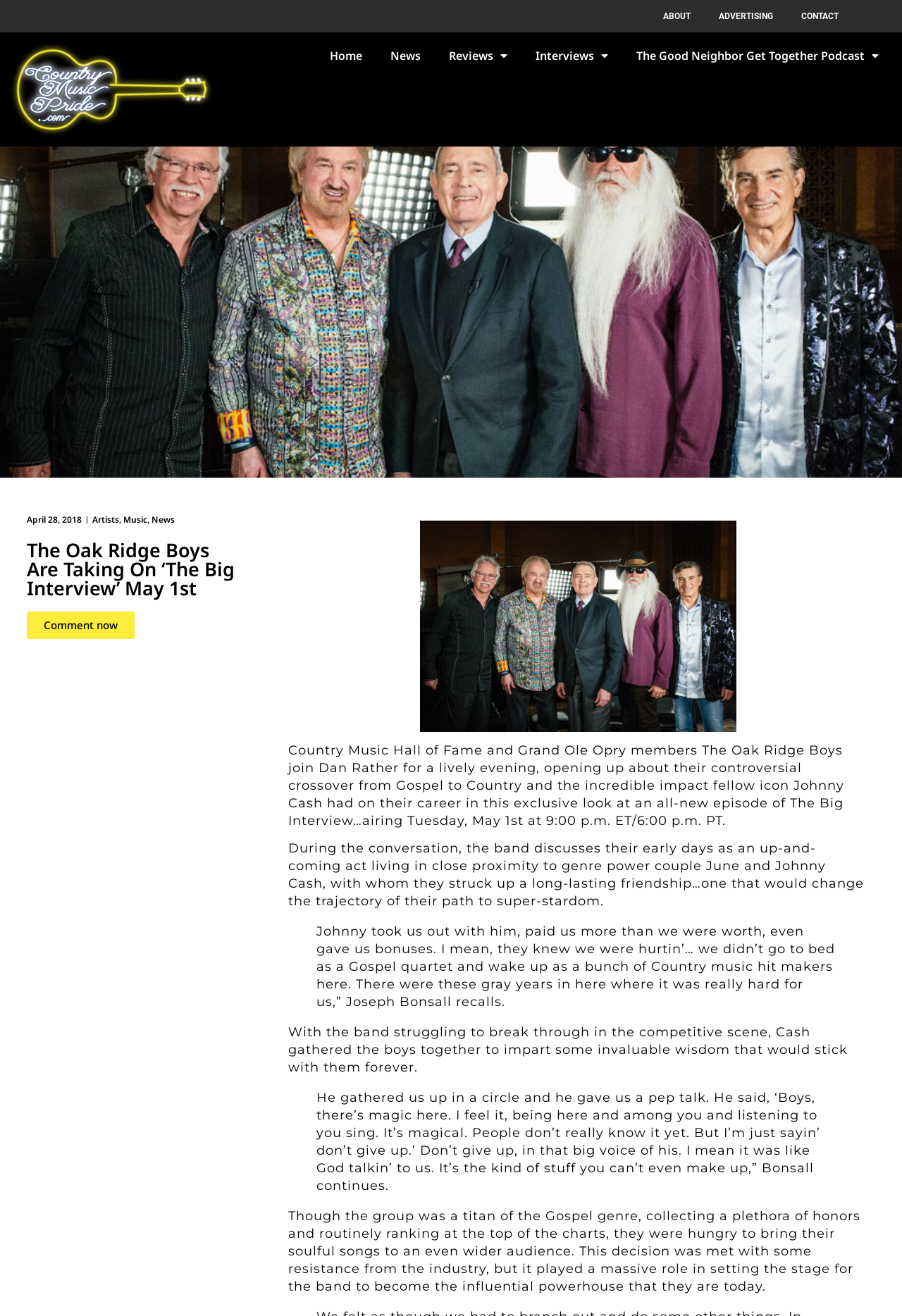Determine the bounding box coordinates of the section to be clicked to follow the instruction: "View the 'Artists' page". The coordinates should be given as four float numbers between 0 and 1, formatted as [left, top, right, bottom].

[0.103, 0.39, 0.132, 0.399]